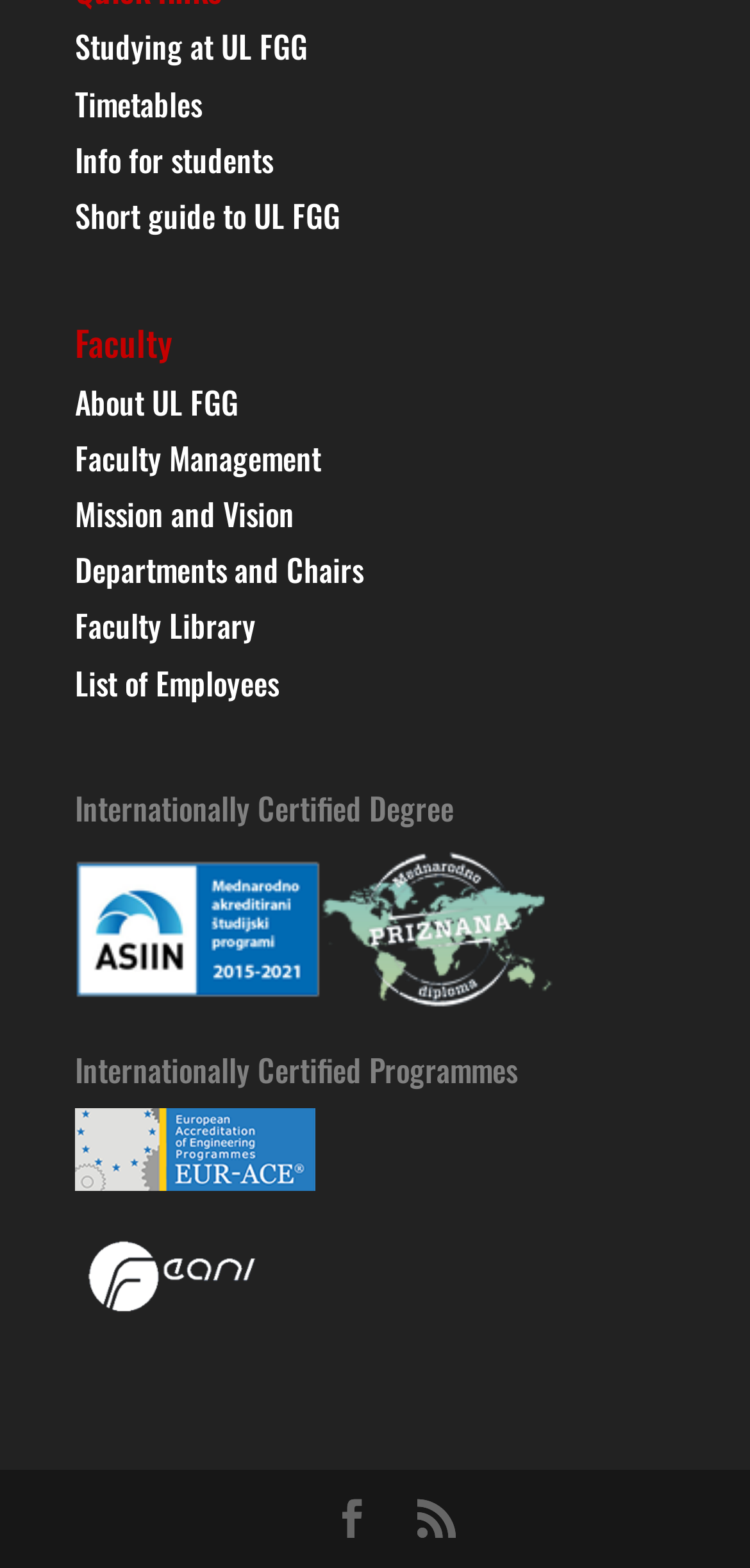Please provide the bounding box coordinates for the element that needs to be clicked to perform the instruction: "Read about Faculty Management". The coordinates must consist of four float numbers between 0 and 1, formatted as [left, top, right, bottom].

[0.1, 0.277, 0.428, 0.307]